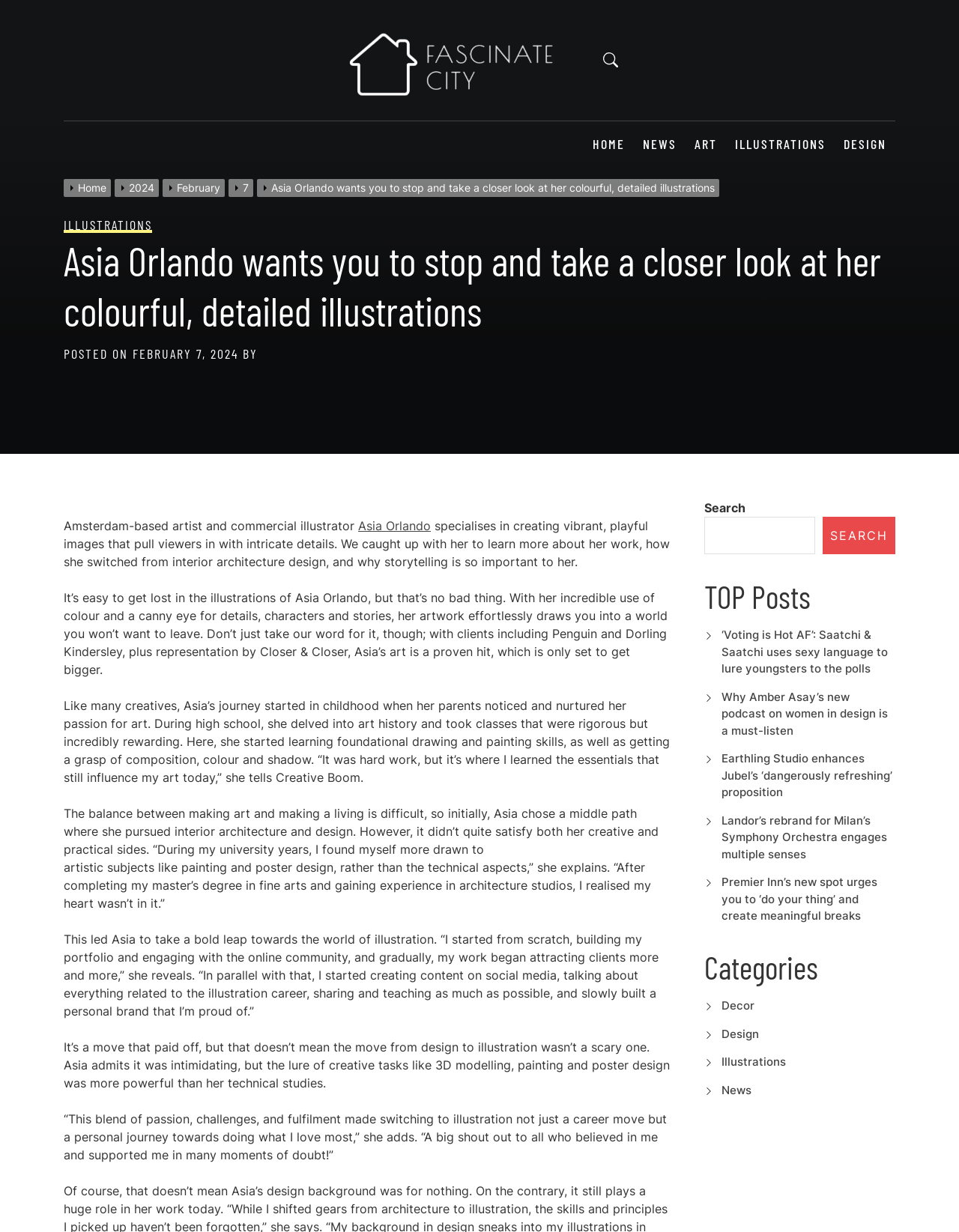Using the webpage screenshot and the element description alt="EMP Shield", determine the bounding box coordinates. Specify the coordinates in the format (top-left x, top-left y, bottom-right x, bottom-right y) with values ranging from 0 to 1.

None